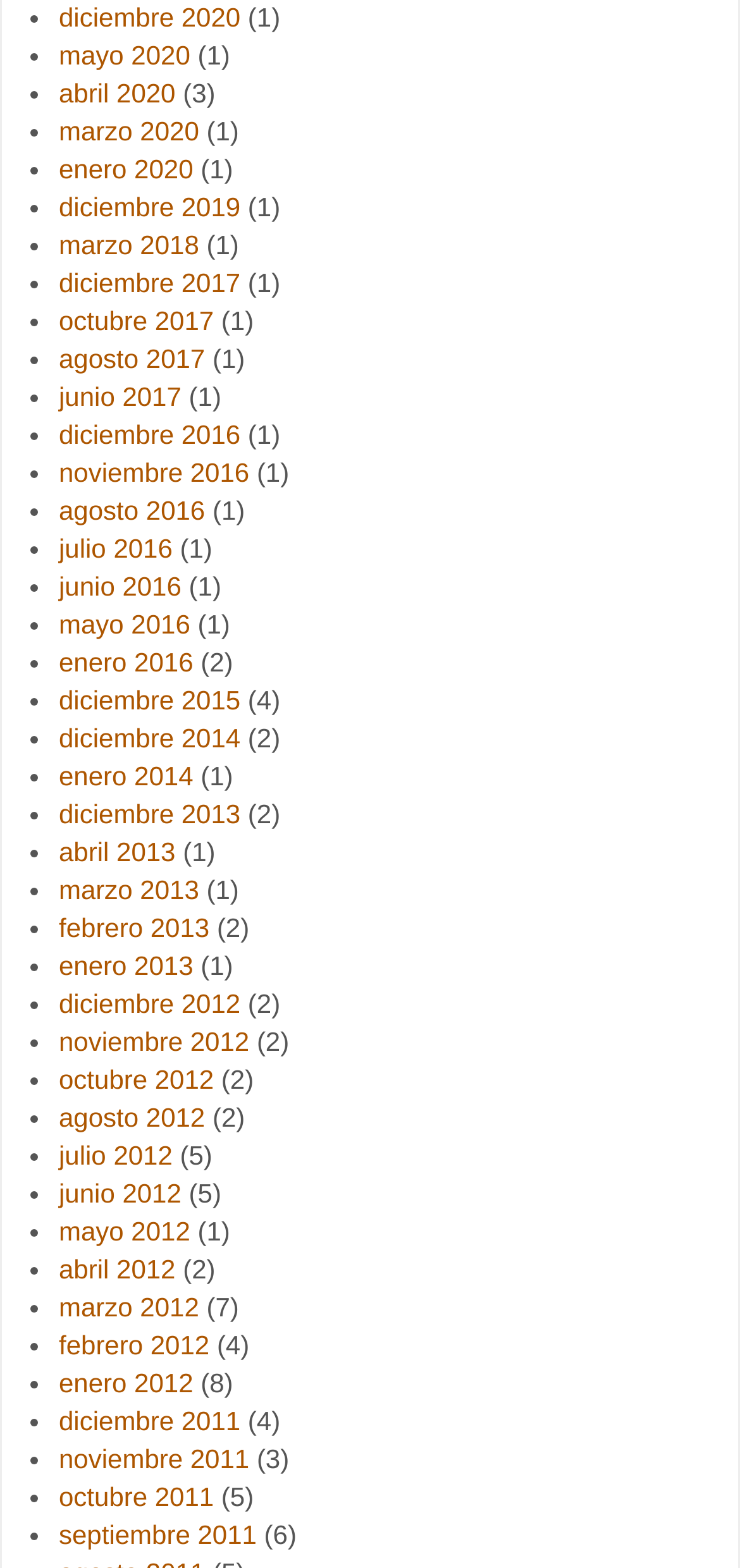What is the most common month listed?
Using the image, elaborate on the answer with as much detail as possible.

After analyzing the list of links, I found that the most common month listed is 'diciembre', which appears in multiple years, including 2012, 2013, 2014, 2015, 2016, 2017, 2018, 2019, and 2020.